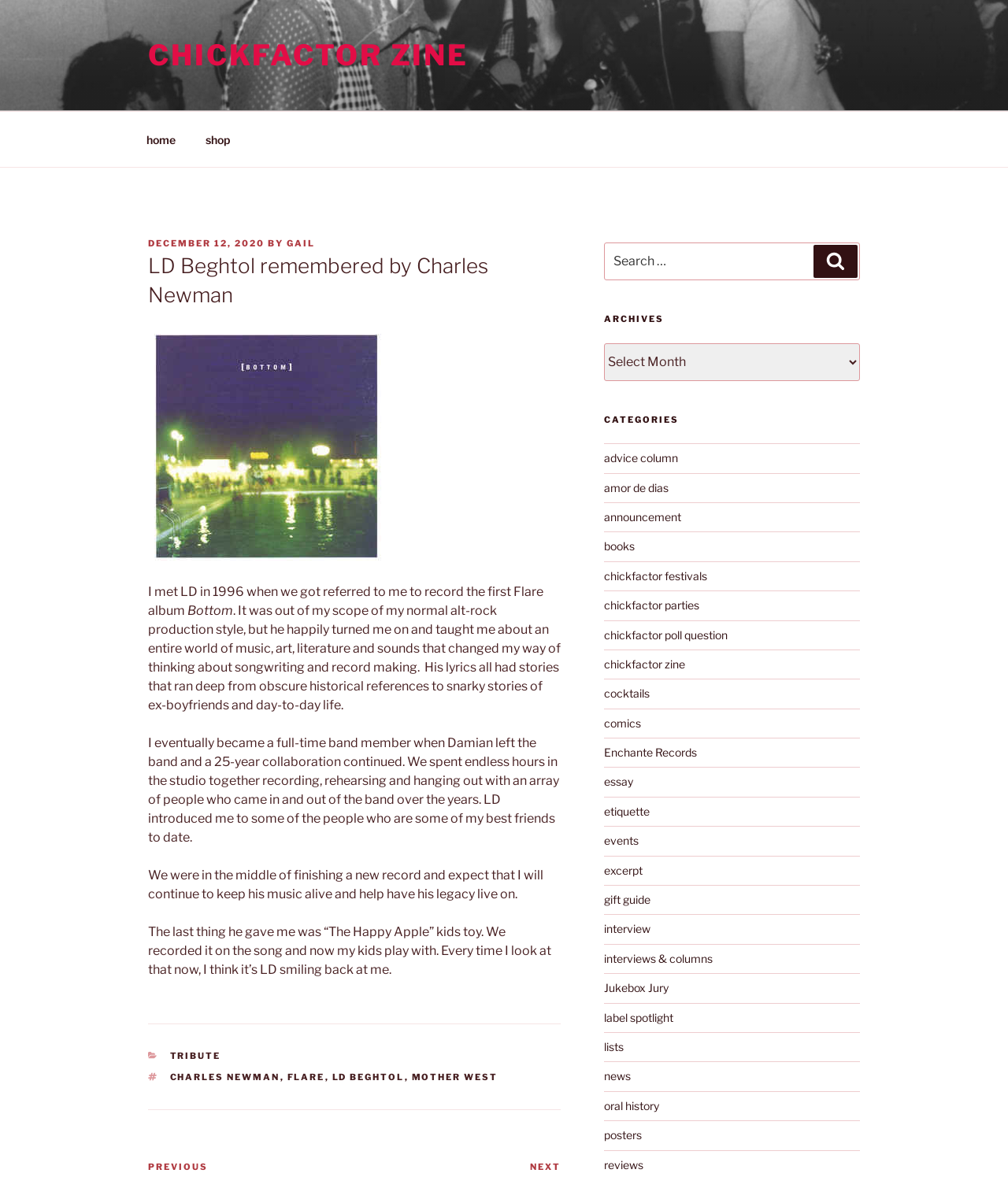What is the name of the band mentioned in the article?
Based on the image, answer the question with as much detail as possible.

The question can be answered by reading the text in the article element, which mentions the band 'Flare'.